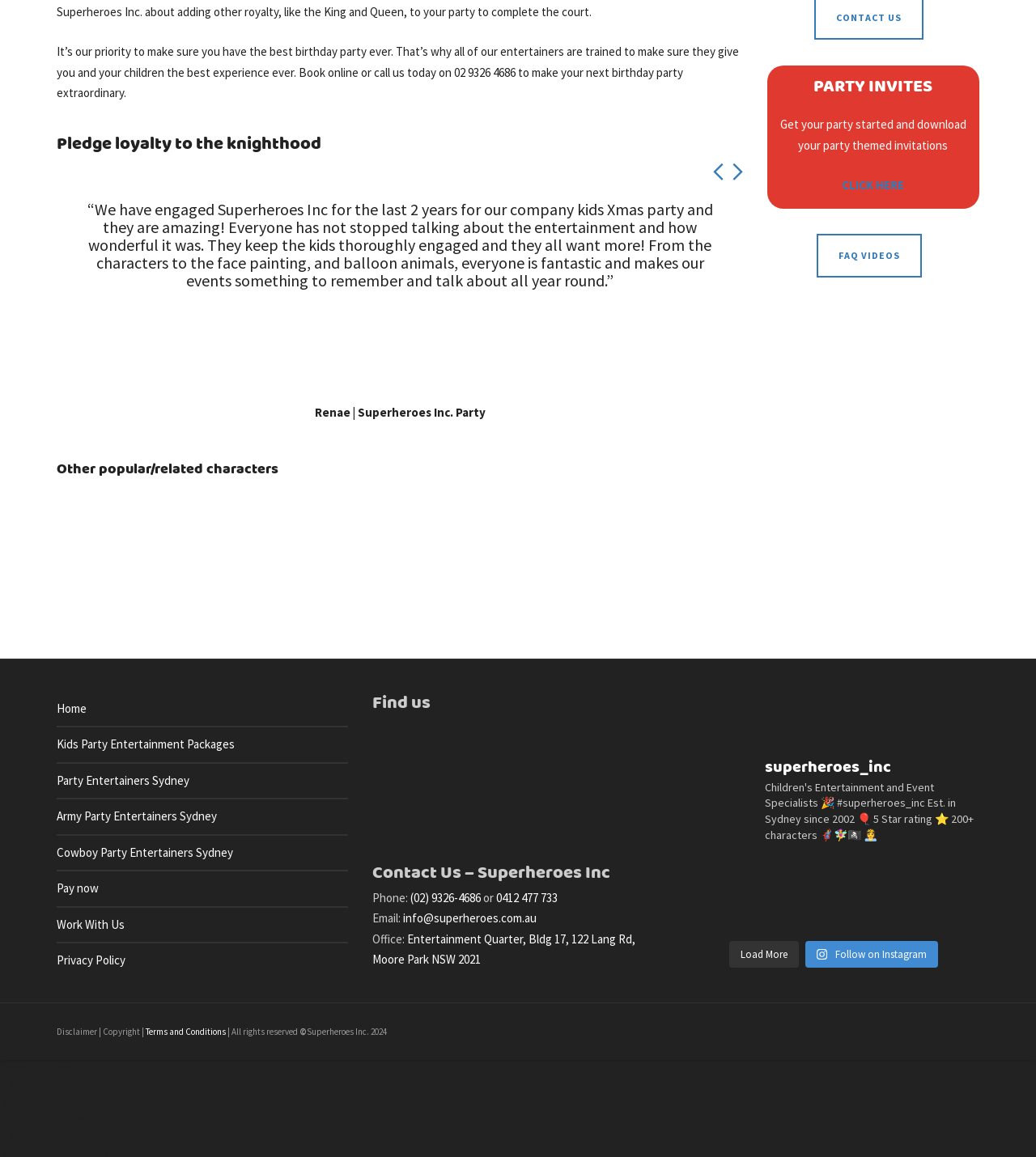Identify the bounding box for the described UI element: "parent_node: Tree Fu Tom".

[0.512, 0.428, 0.715, 0.519]